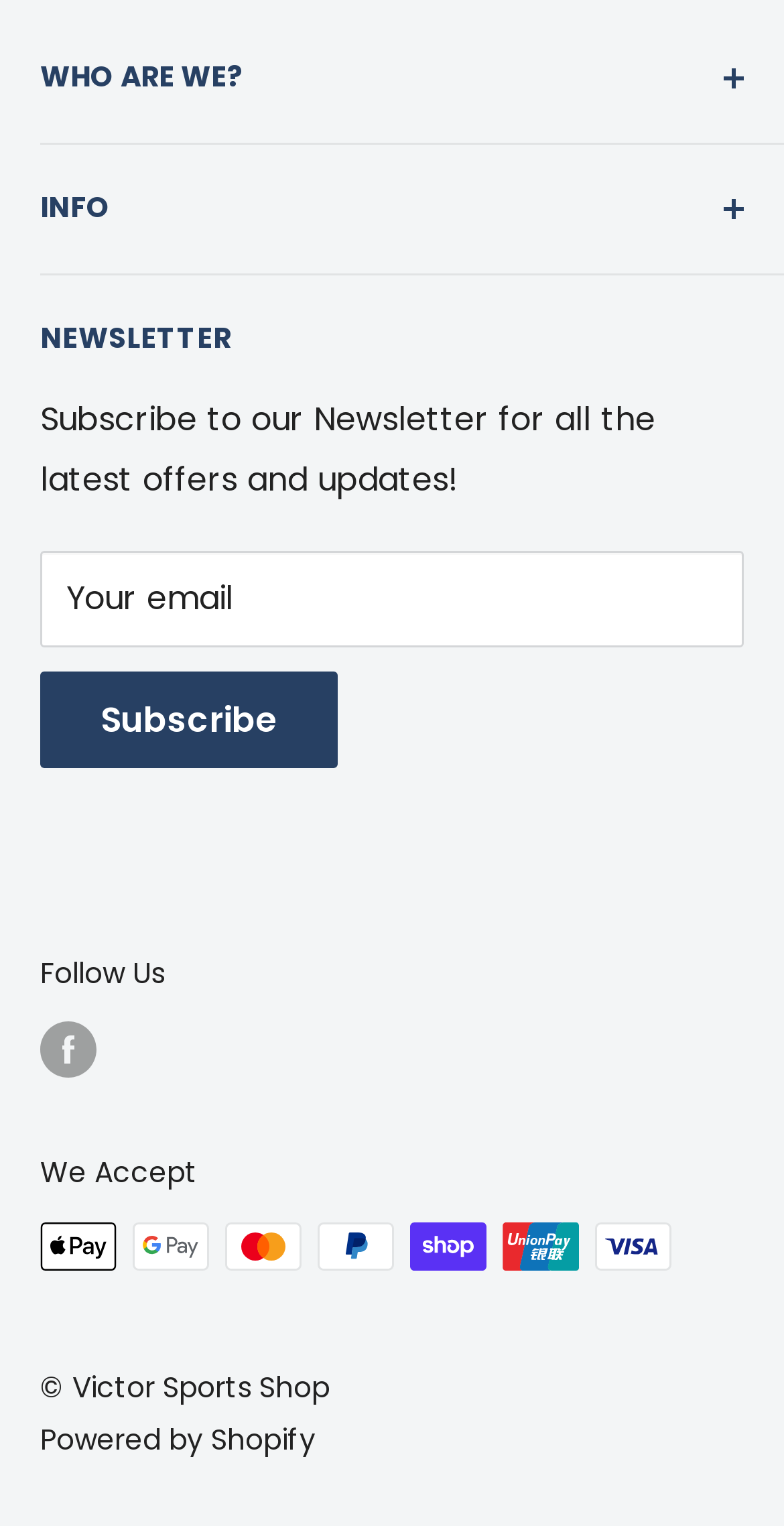Highlight the bounding box coordinates of the region I should click on to meet the following instruction: "View the terms and conditions".

[0.051, 0.382, 0.897, 0.424]